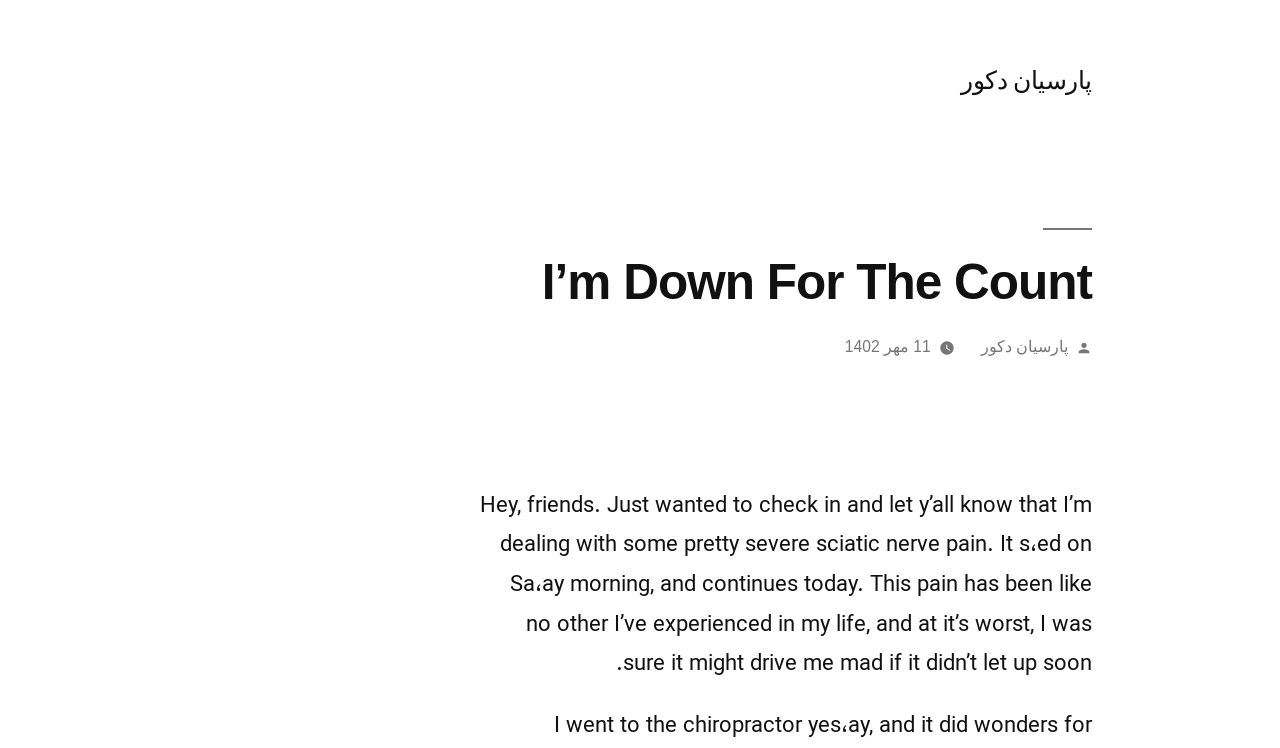What is the date mentioned in the text? Based on the screenshot, please respond with a single word or phrase.

11 مهر 1402